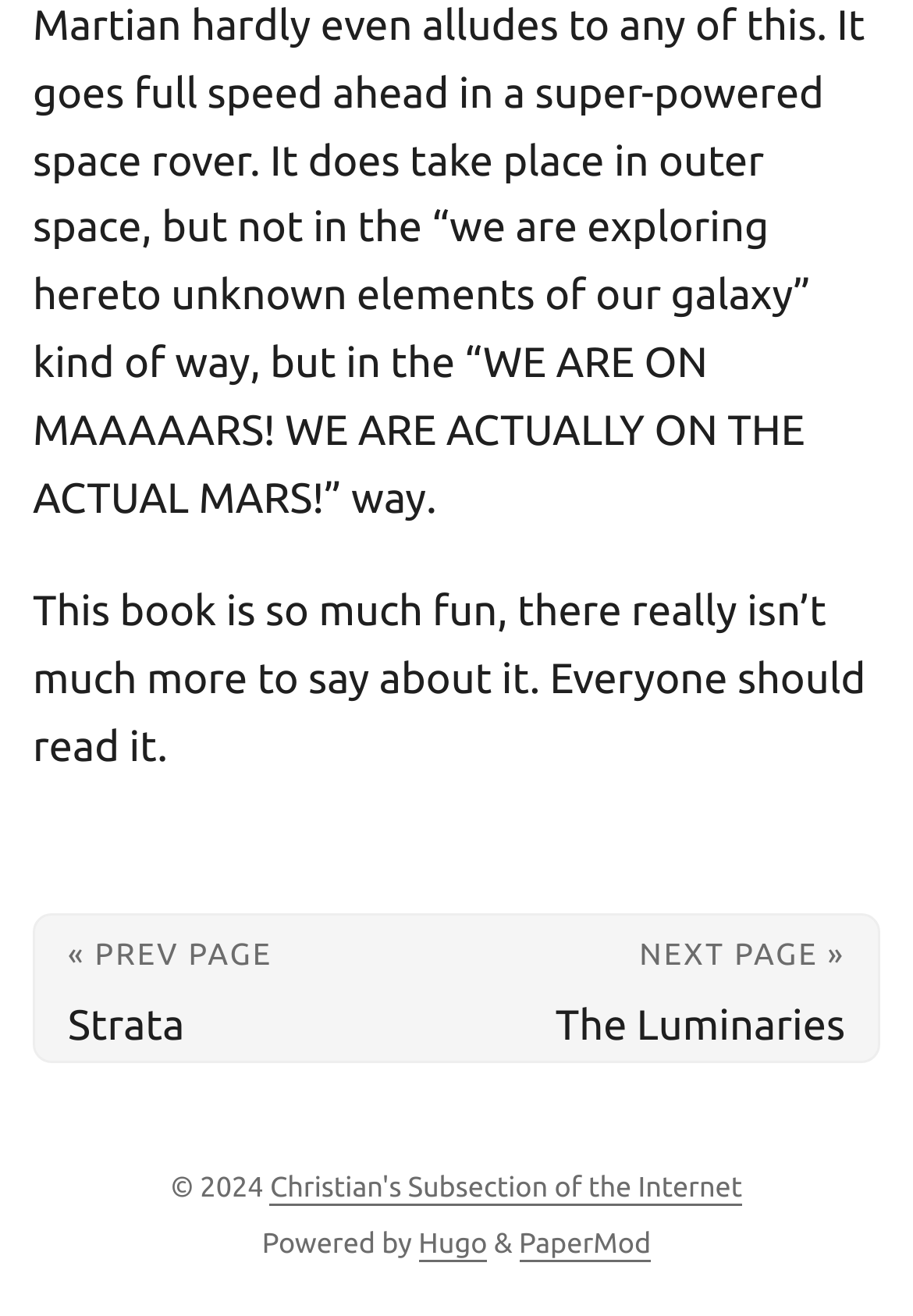Use a single word or phrase to answer the question:
What is the name of the subsection of the Internet?

Christian's Subsection